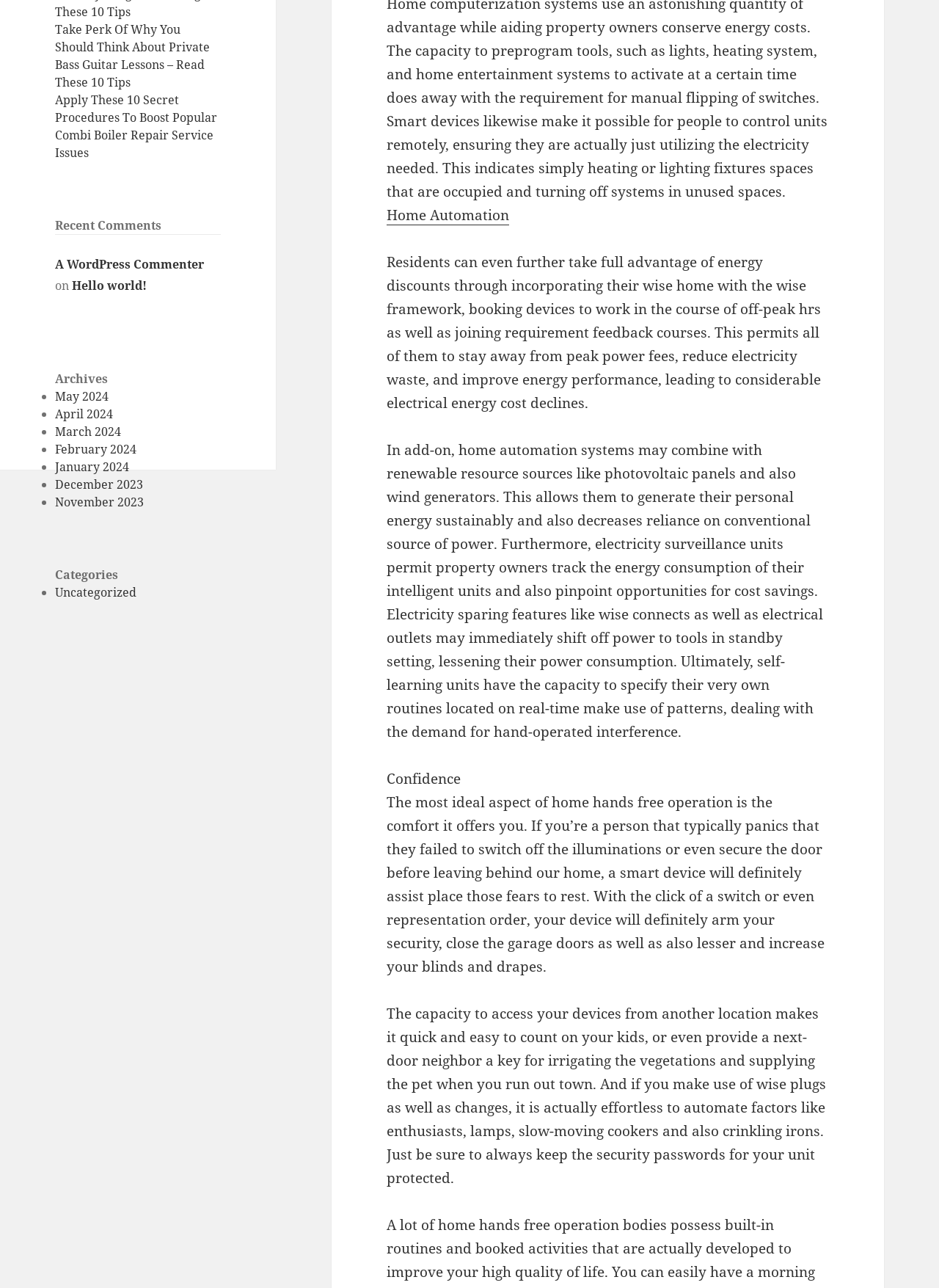Provide the bounding box coordinates of the UI element that matches the description: "Uncategorized".

[0.059, 0.454, 0.146, 0.466]